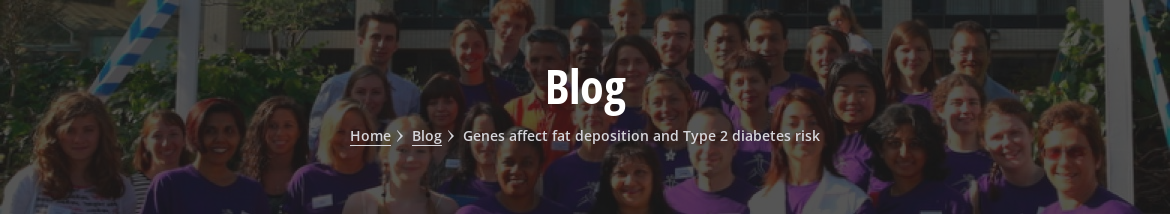Respond with a single word or phrase for the following question: 
What is the topic of research associated with the image?

Genes and Type 2 diabetes risk